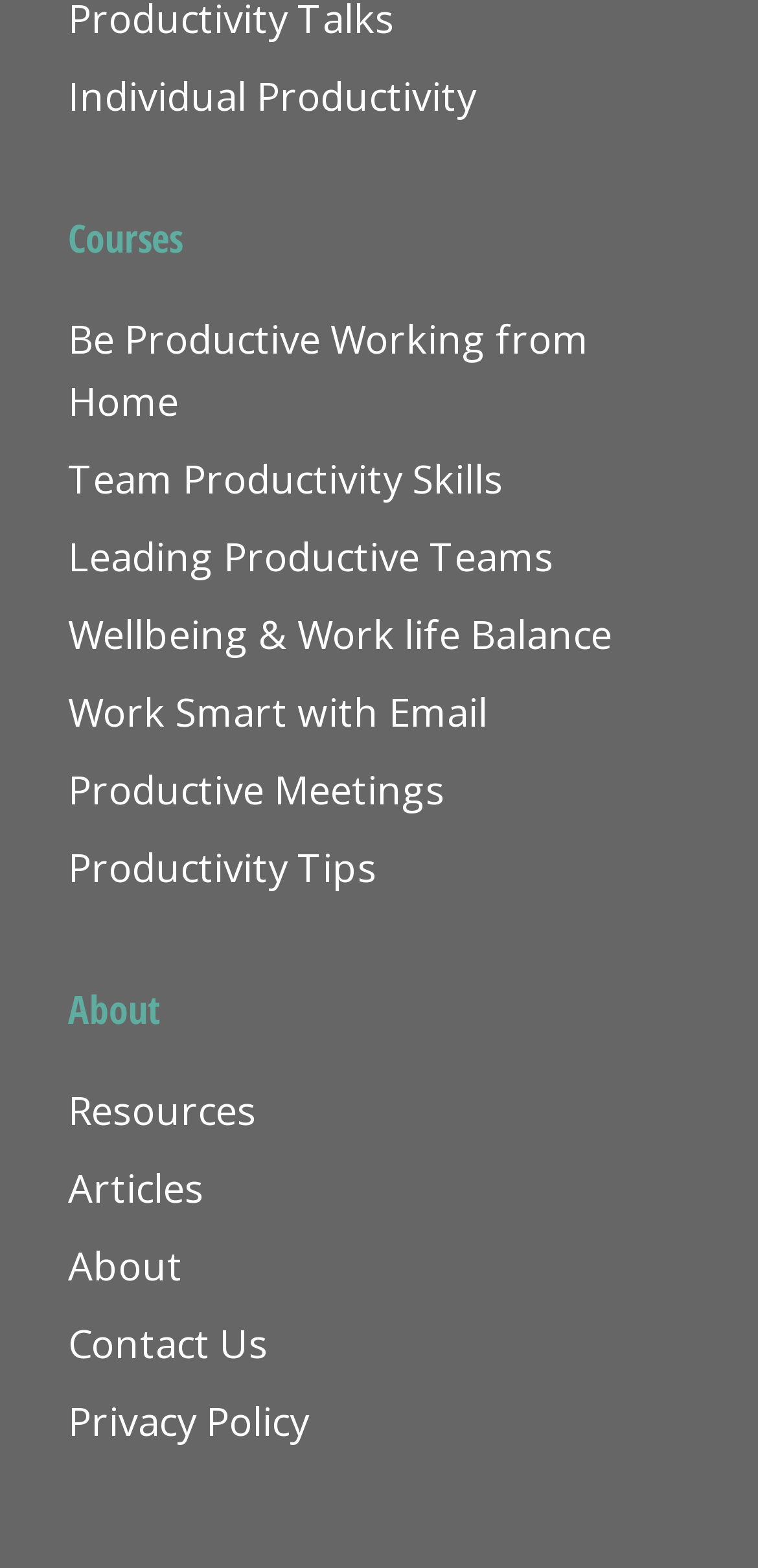Identify the bounding box coordinates of the clickable region required to complete the instruction: "Contact us for more information". The coordinates should be given as four float numbers within the range of 0 and 1, i.e., [left, top, right, bottom].

[0.09, 0.84, 0.354, 0.873]